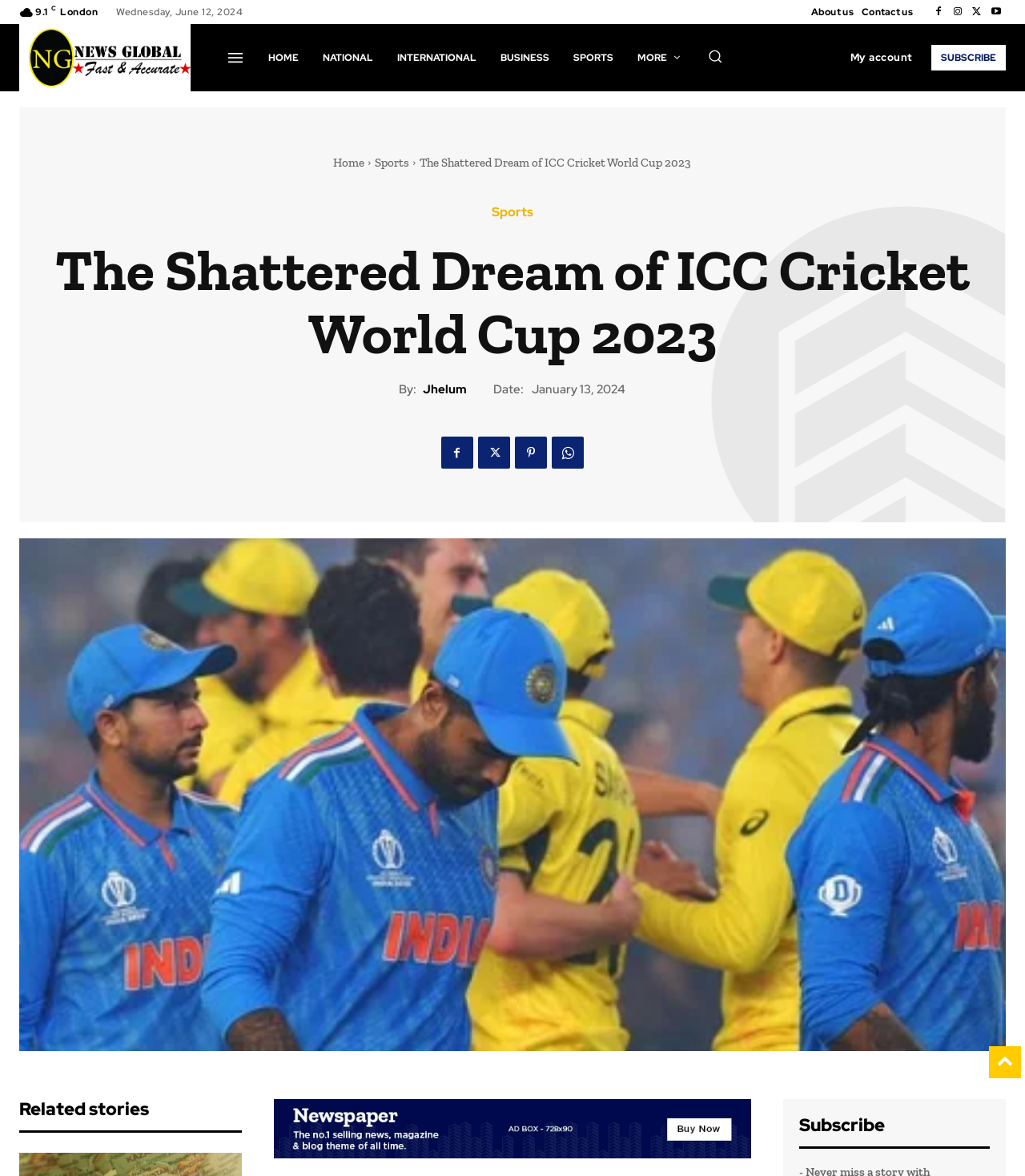What is the date of the article?
Look at the screenshot and respond with a single word or phrase.

January 13, 2024